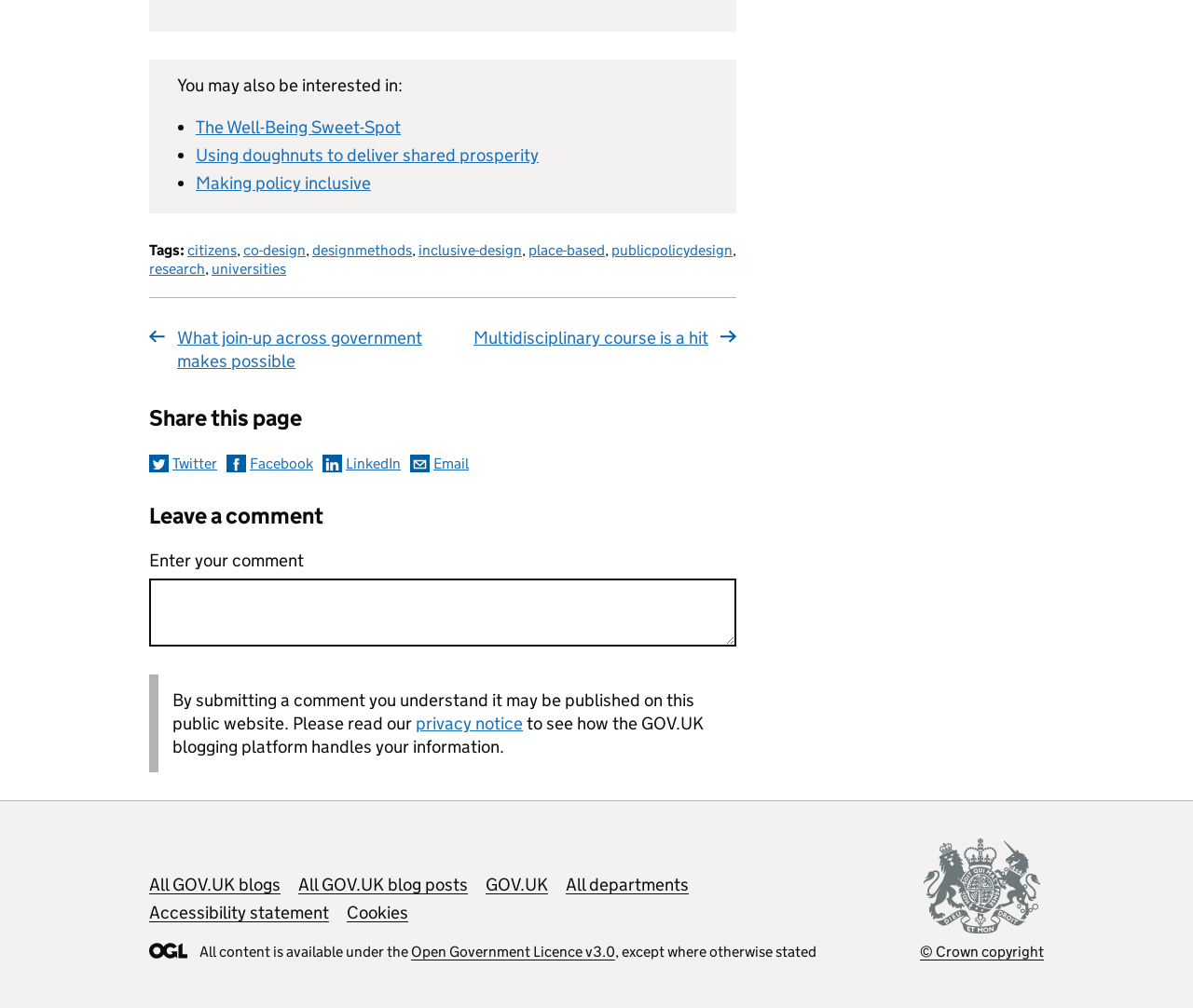What is the purpose of the 'Tags' section?
Using the information presented in the image, please offer a detailed response to the question.

The 'Tags' section is provided on the webpage, listing various tags such as citizens, co-design, and public policy design. The purpose of this section is to categorize the content and make it easily searchable by users interested in specific topics.